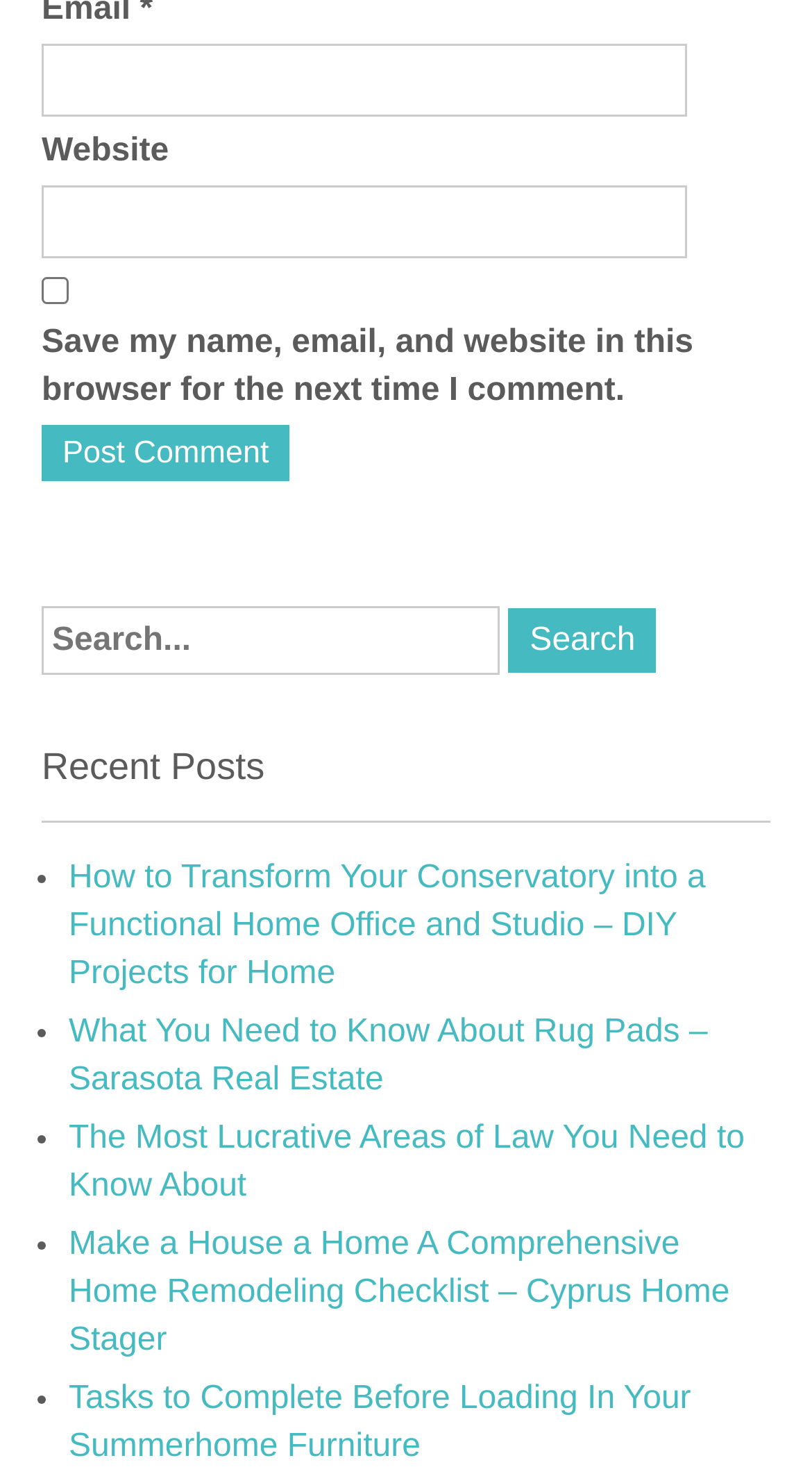Find the bounding box coordinates for the area you need to click to carry out the instruction: "Read recent post about home office and studio". The coordinates should be four float numbers between 0 and 1, indicated as [left, top, right, bottom].

[0.085, 0.579, 0.869, 0.668]